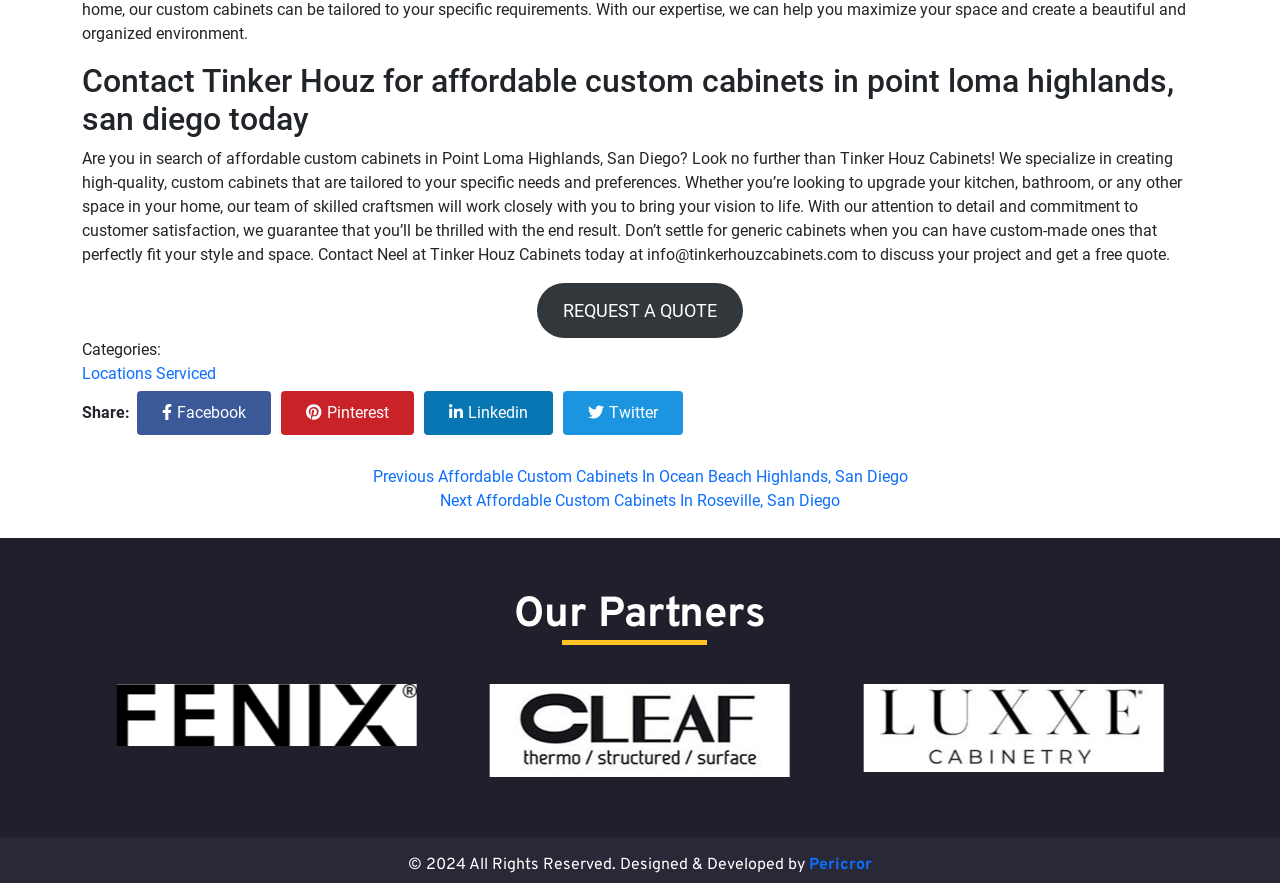Determine the bounding box coordinates of the clickable region to execute the instruction: "View our partners". The coordinates should be four float numbers between 0 and 1, denoted as [left, top, right, bottom].

[0.062, 0.677, 0.938, 0.718]